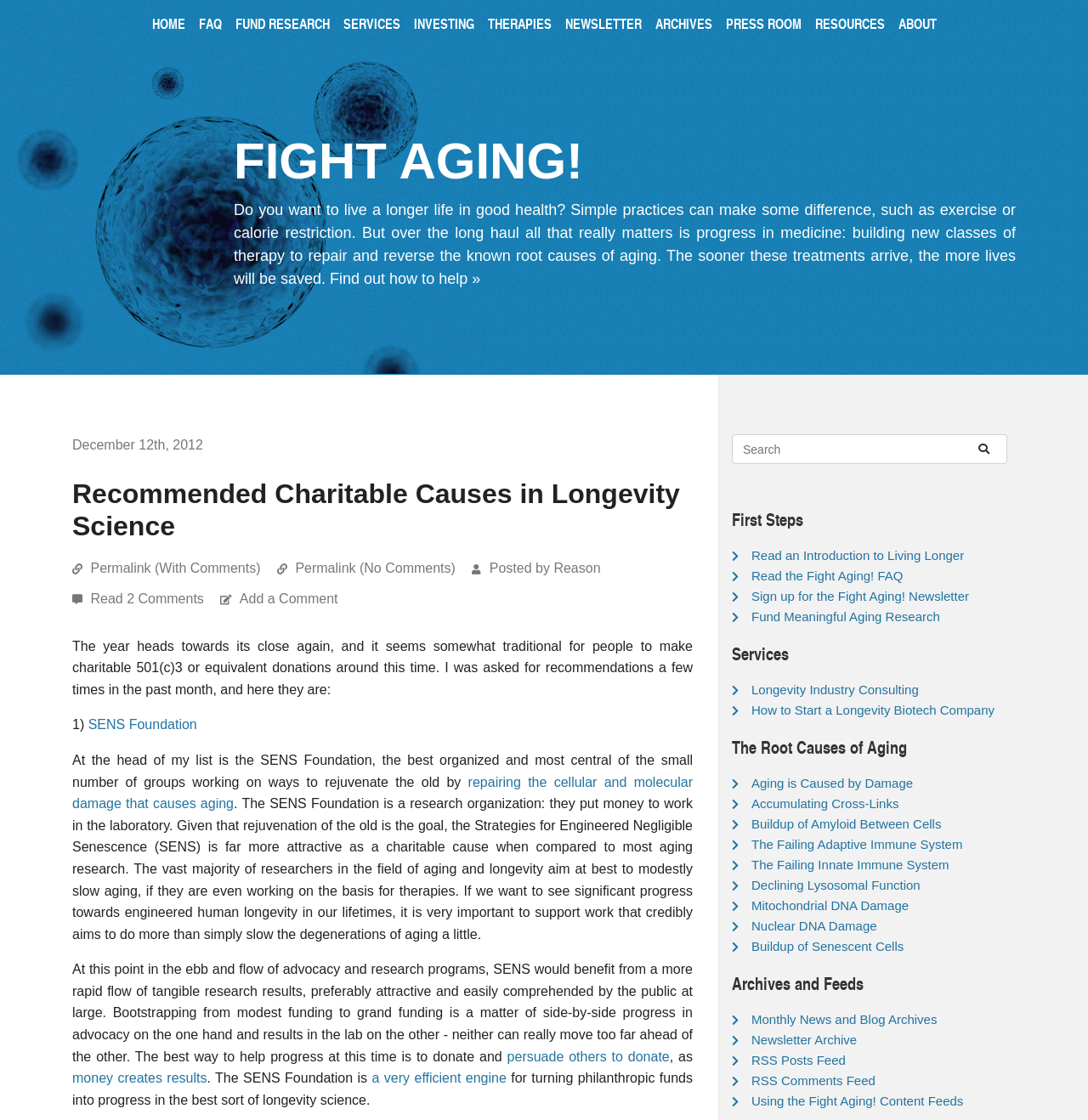Identify the bounding box of the HTML element described as: "Buildup of Senescent Cells".

[0.691, 0.838, 0.831, 0.851]